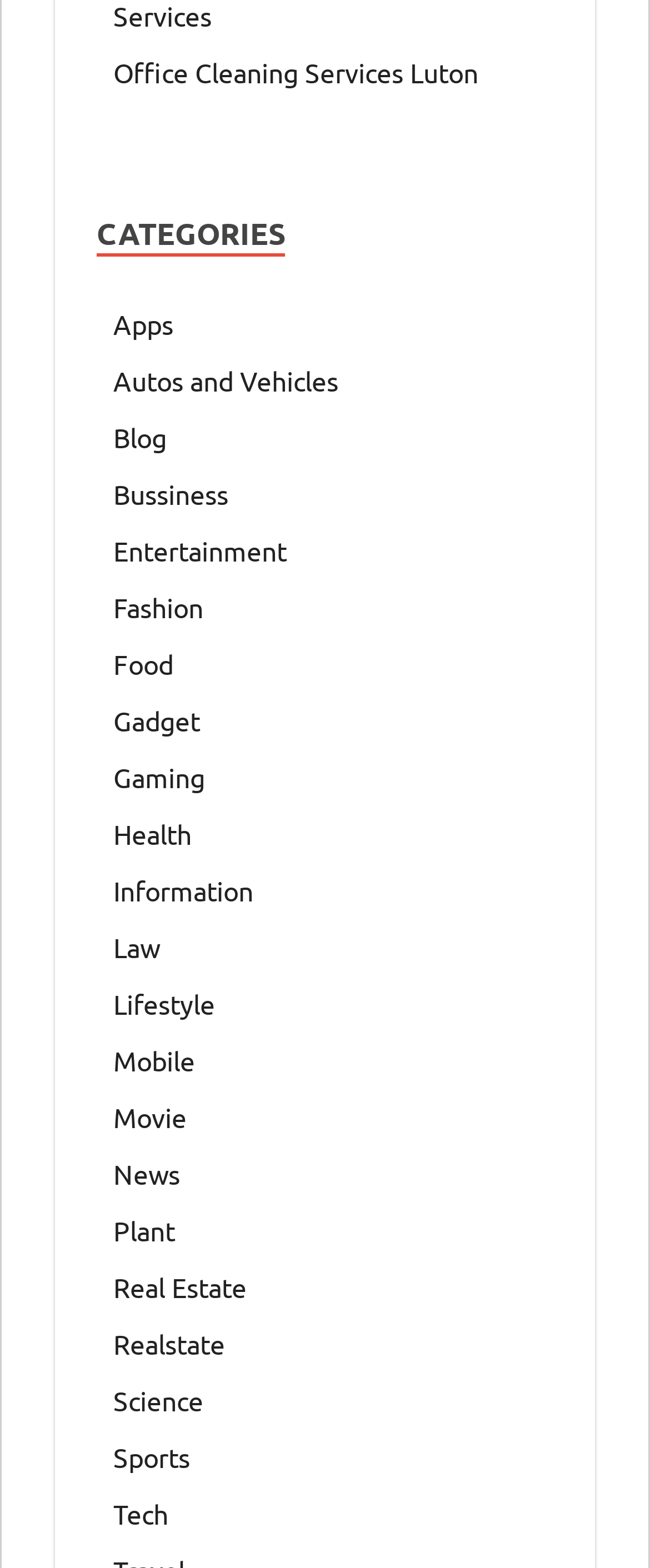Please locate the bounding box coordinates of the element that needs to be clicked to achieve the following instruction: "View categories". The coordinates should be four float numbers between 0 and 1, i.e., [left, top, right, bottom].

[0.149, 0.137, 0.438, 0.164]